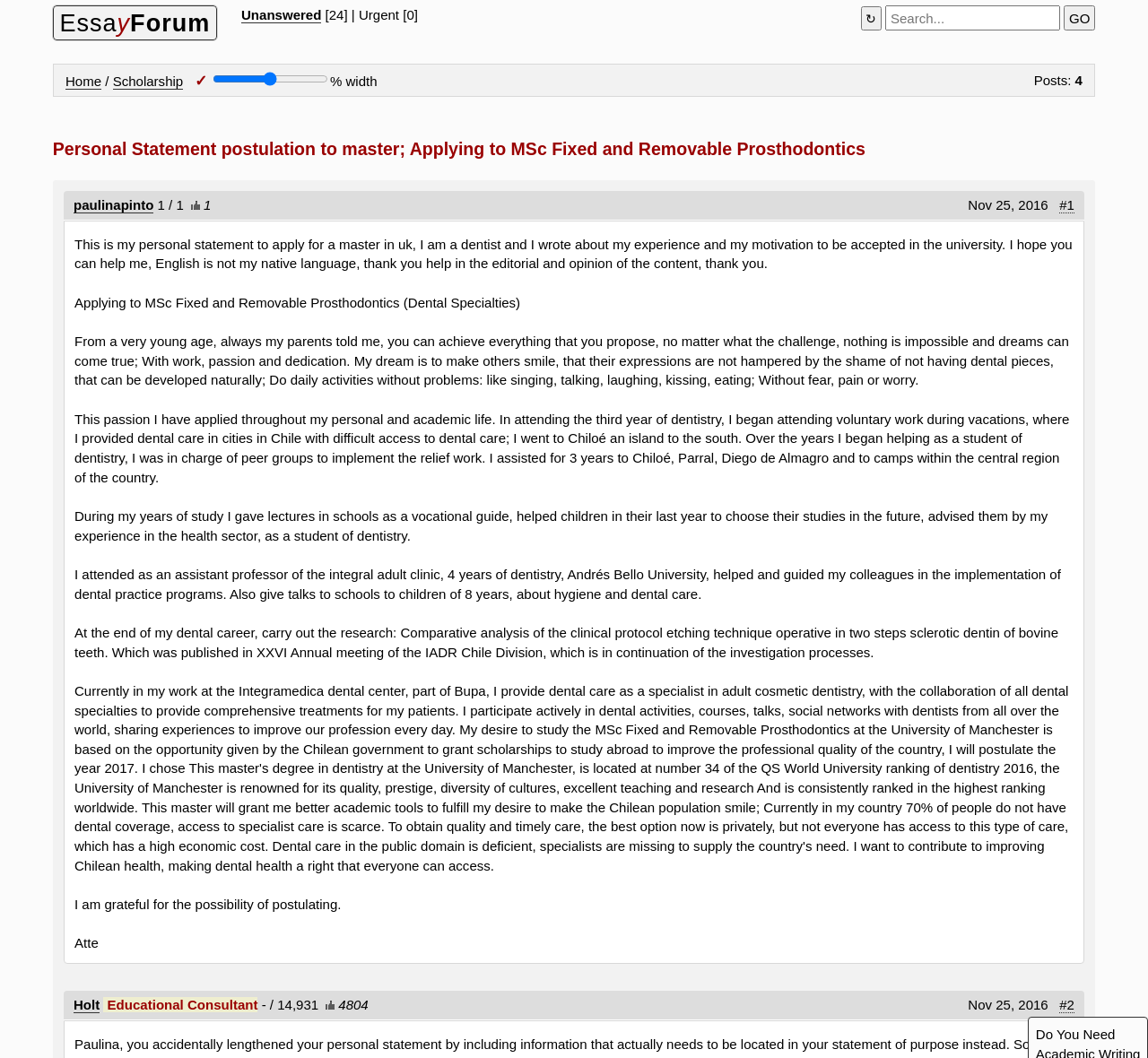Find the bounding box coordinates for the HTML element described in this sentence: "Unanswered". Provide the coordinates as four float numbers between 0 and 1, in the format [left, top, right, bottom].

[0.21, 0.007, 0.28, 0.022]